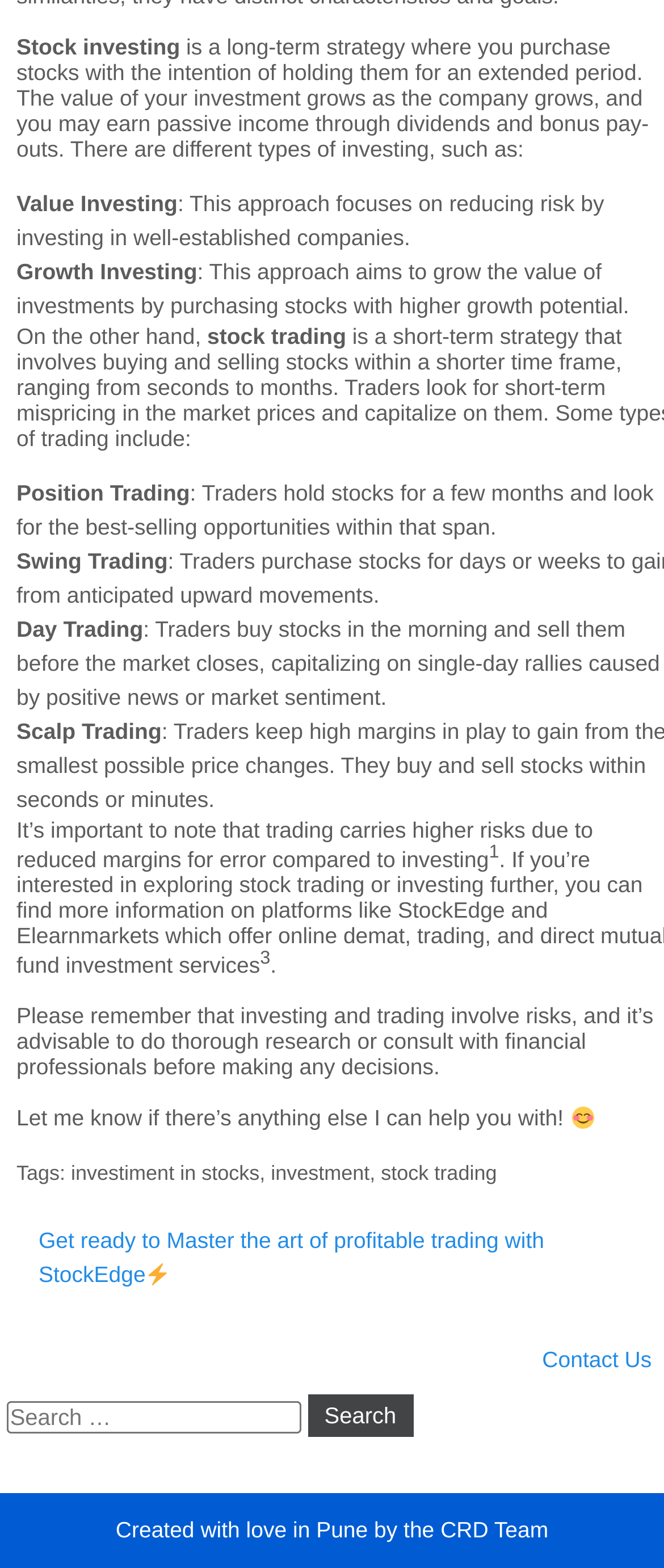Locate the bounding box coordinates of the clickable part needed for the task: "Search for something".

[0.01, 0.894, 0.454, 0.915]